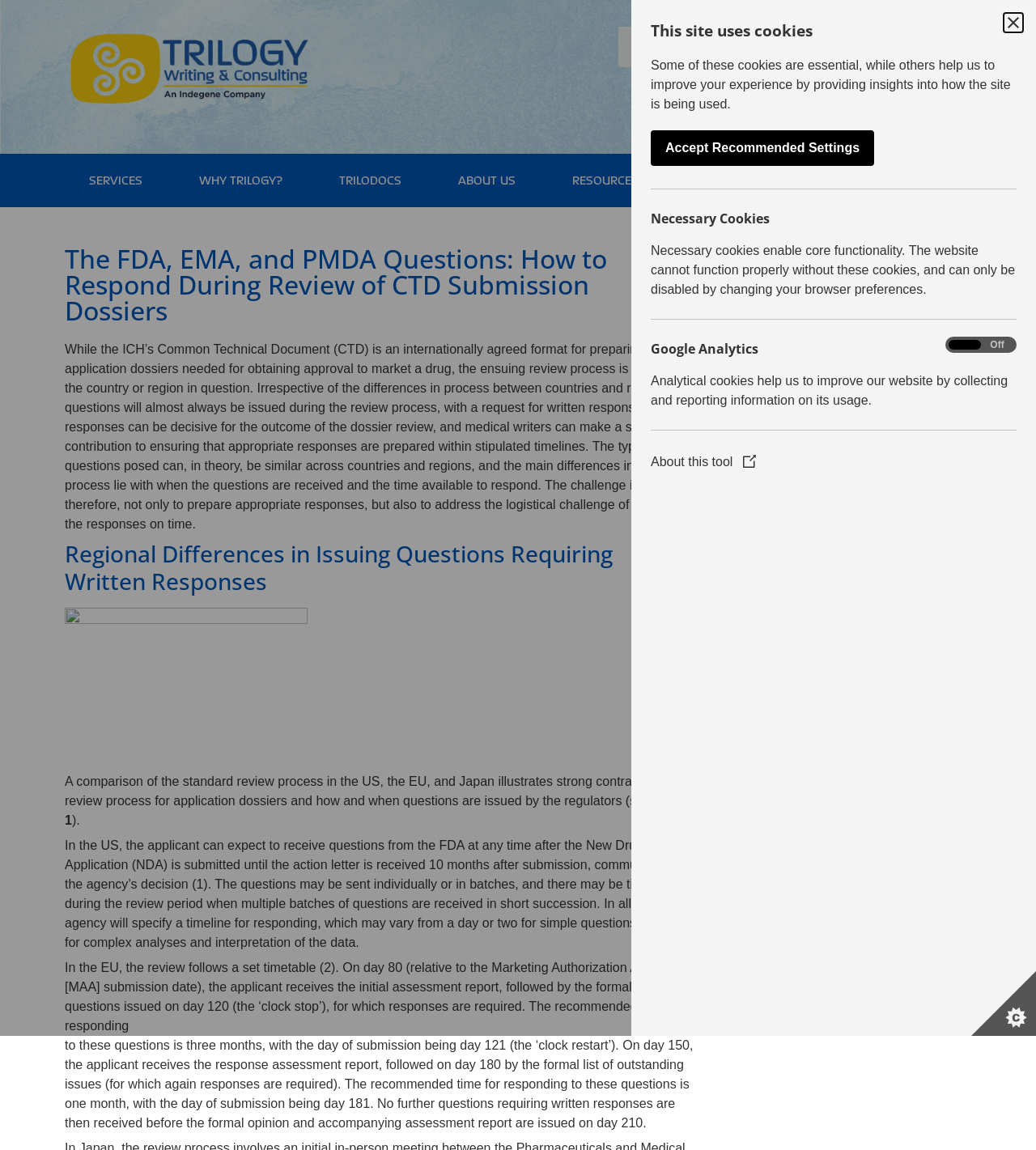Construct a thorough caption encompassing all aspects of the webpage.

The webpage is about responding to questions from regulatory agencies, such as the FDA, EMA, and PMDA, during the review of CTD submission dossiers. At the top left corner, there is a logo of Trilogy Writing and Consulting. Next to it, there is a search bar with a search button. 

Below the logo and search bar, there is a navigation menu with links to different sections of the website, including SERVICES, WHY TRILOGY?, TRILODOCS, ABOUT US, RESOURCES, CAREERS, and CONTACT.

The main content of the webpage is divided into sections. The first section has a heading "The FDA, EMA, and PMDA Questions: How to Respond During Review of CTD Submission Dossiers" and a paragraph of text explaining the importance of responding to questions from regulatory agencies during the review process.

The next section has a heading "Regional Differences in Issuing Questions Requiring Written Responses" and discusses the differences in the review process between the US, EU, and Japan. There is a figure mentioned, but it is not described.

The following sections continue to discuss the review process in the US, EU, and Japan, with specific details on the timelines and procedures for responding to questions from regulatory agencies.

At the bottom right corner, there is a section with the author's name, Douglas Fiebig, and the title "International Clinical Trials" with a date of November 2021. There is also a link to download a PDF.

Additionally, there is a cookie control section at the bottom of the page, which allows users to customize their cookie settings.